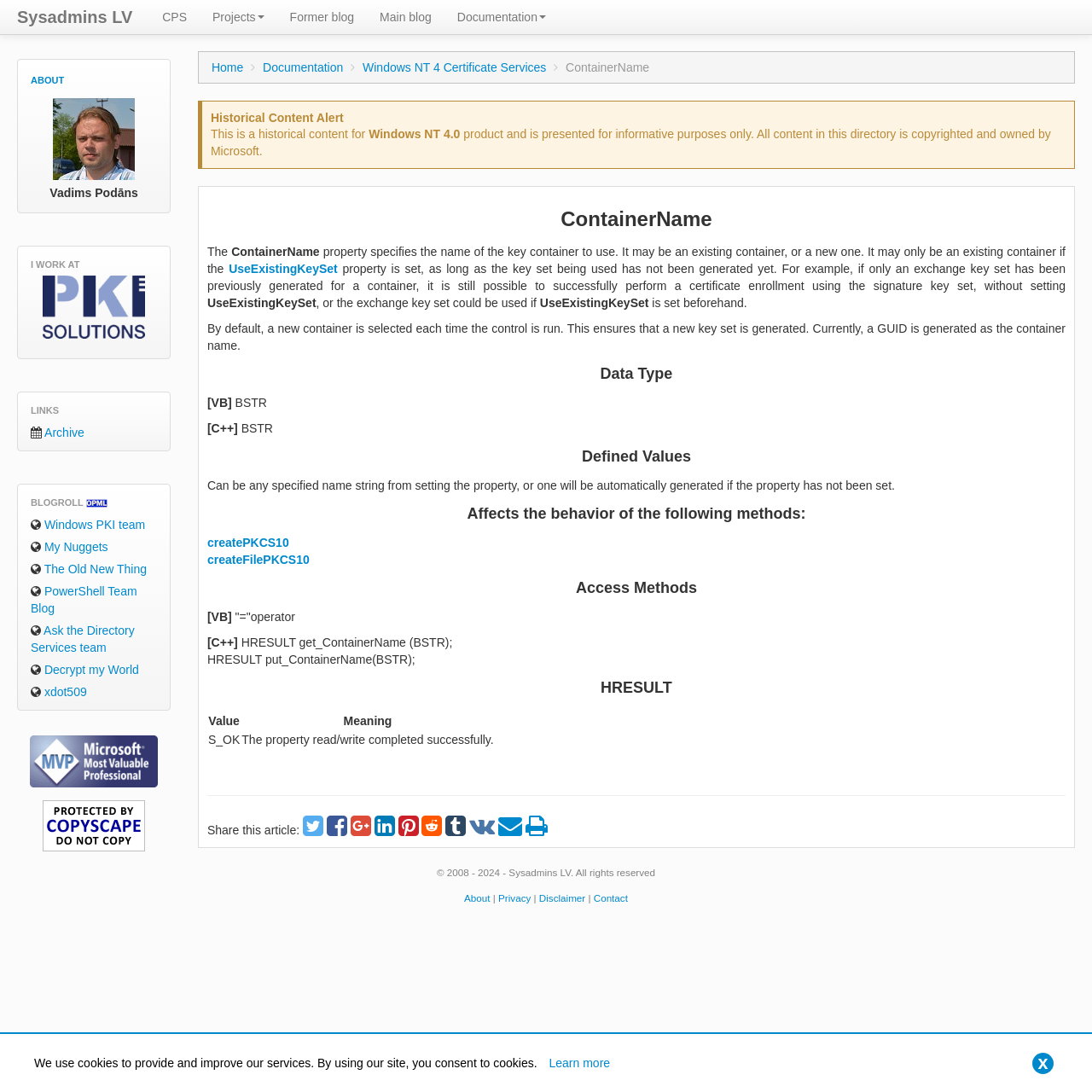Please identify the bounding box coordinates of the element's region that I should click in order to complete the following instruction: "Read the 'Historical Content Alert'". The bounding box coordinates consist of four float numbers between 0 and 1, i.e., [left, top, right, bottom].

[0.193, 0.101, 0.976, 0.115]